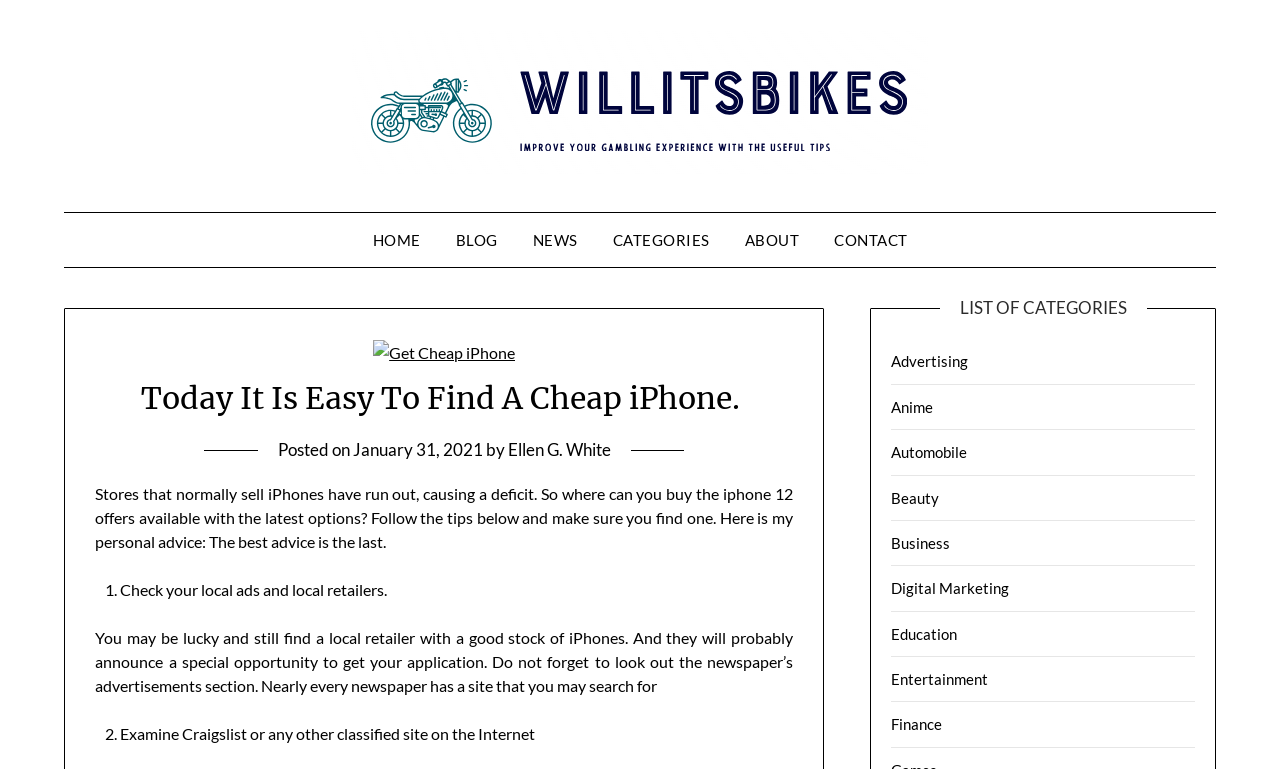Create a detailed summary of the webpage's content and design.

The webpage appears to be a blog or news article page. At the top, there is a logo or icon with the text "Will Its Bikes" next to it, which is also a link. Below this, there is a navigation menu with links to "HOME", "BLOG", "NEWS", "CATEGORIES", "ABOUT", and "CONTACT".

The main content of the page is an article titled "Today It Is Easy To Find A Cheap iPhone." The article has a heading with the same title, followed by a brief introduction and a paragraph of text. The introduction mentions that stores have run out of iPhones, causing a deficit, and the article provides tips on where to buy one.

The article is divided into sections, with numbered list markers and corresponding text. The first section advises checking local ads and retailers, while the second section suggests examining Craigslist or other classified sites on the Internet.

To the right of the main content, there is a list of categories, including "Advertising", "Anime", "Automobile", and others, with links to each category.

There are also several images on the page, including one with the text "Get Cheap iPhone" and another with the logo or icon "Will Its Bikes".